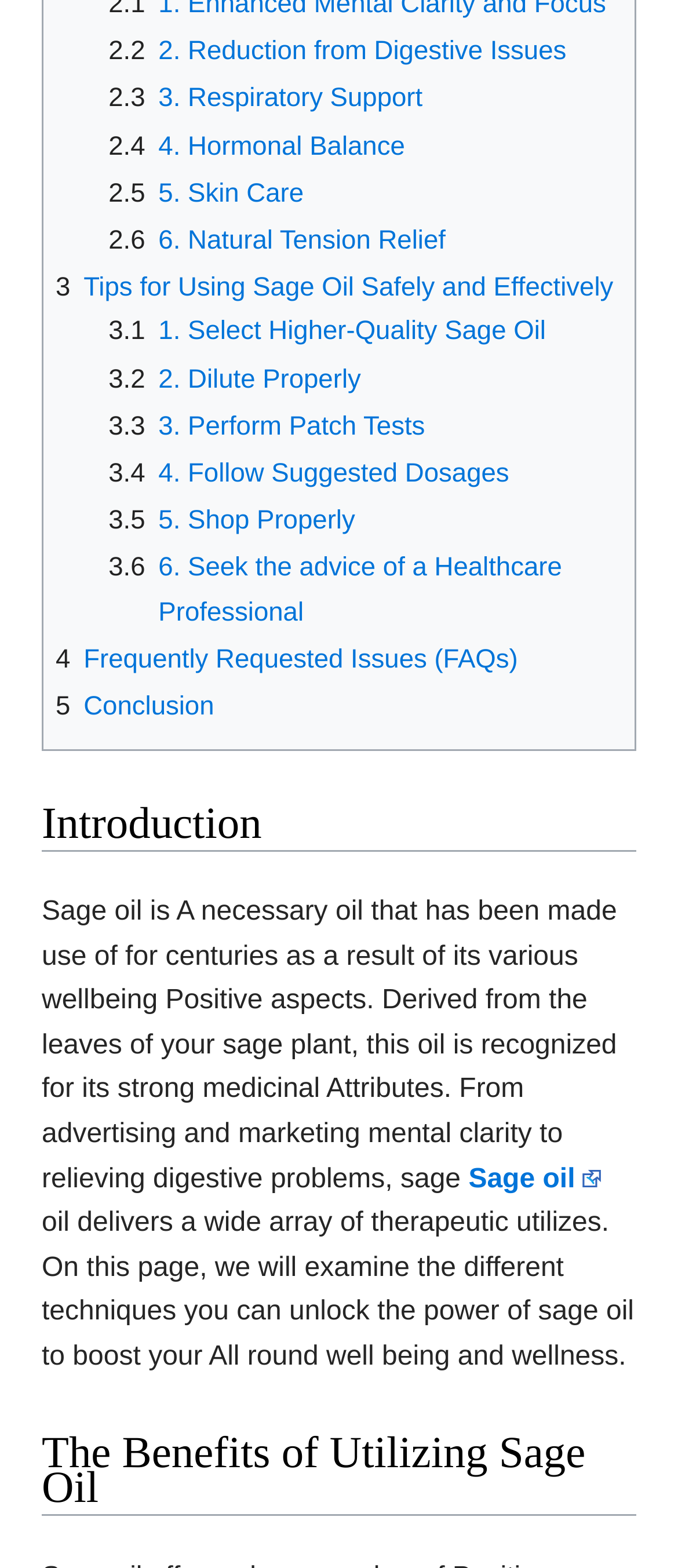Extract the bounding box coordinates for the UI element described as: "5 Conclusion".

[0.082, 0.441, 0.316, 0.46]